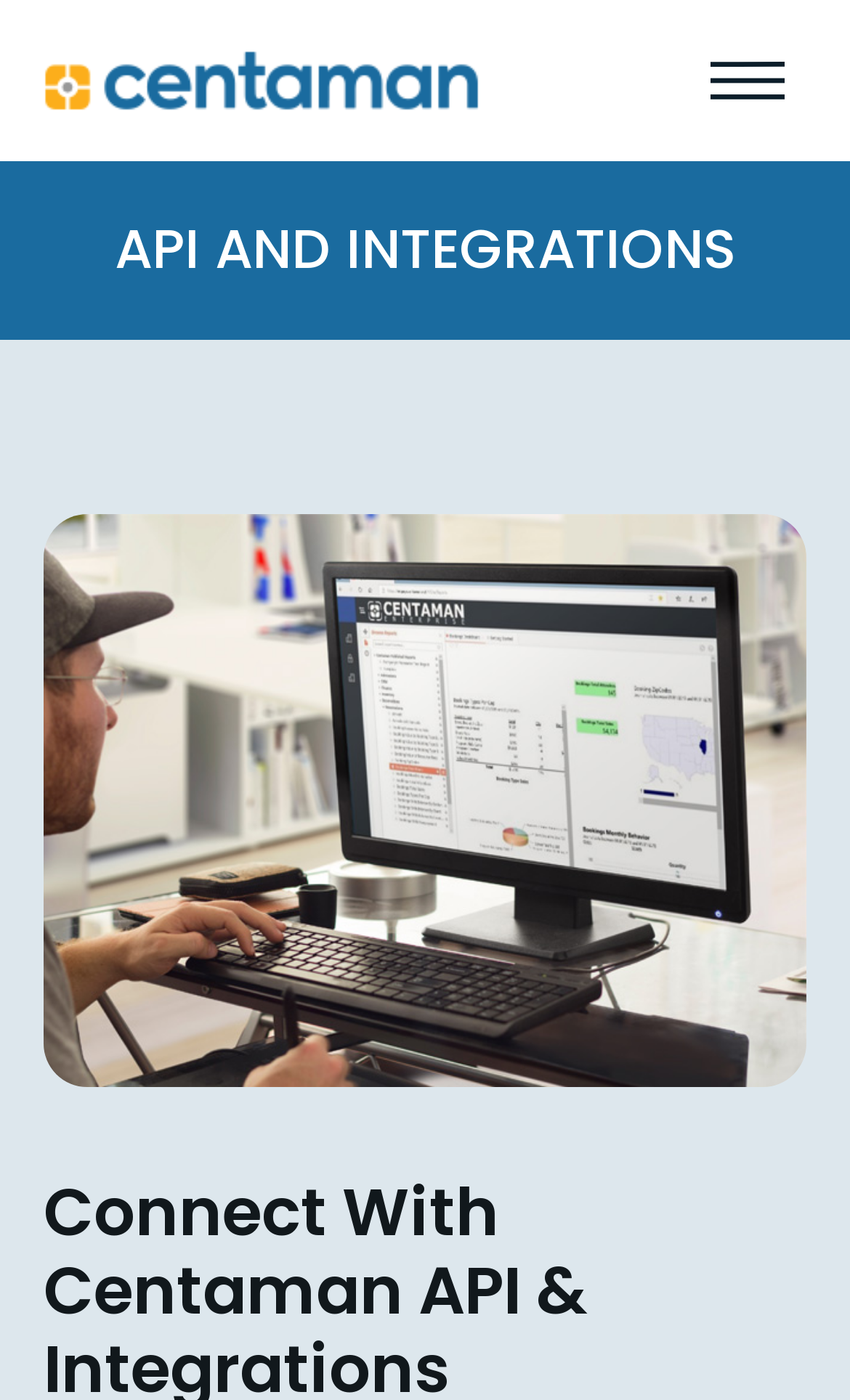Find the bounding box coordinates for the UI element whose description is: "title="By Peter Cullen"". The coordinates should be four float numbers between 0 and 1, in the format [left, top, right, bottom].

None